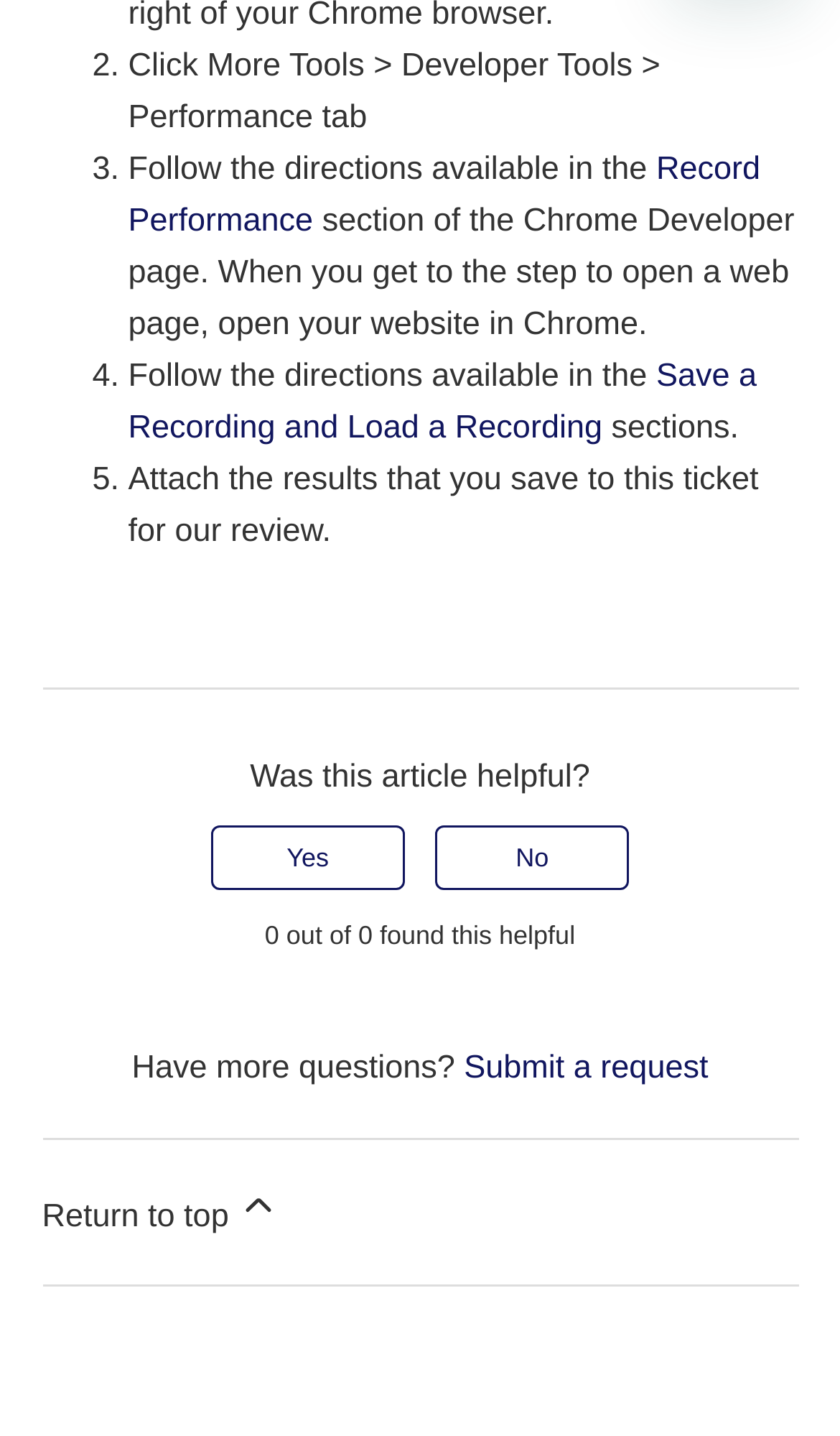Provide a one-word or short-phrase response to the question:
What is the first step to record performance?

Click More Tools